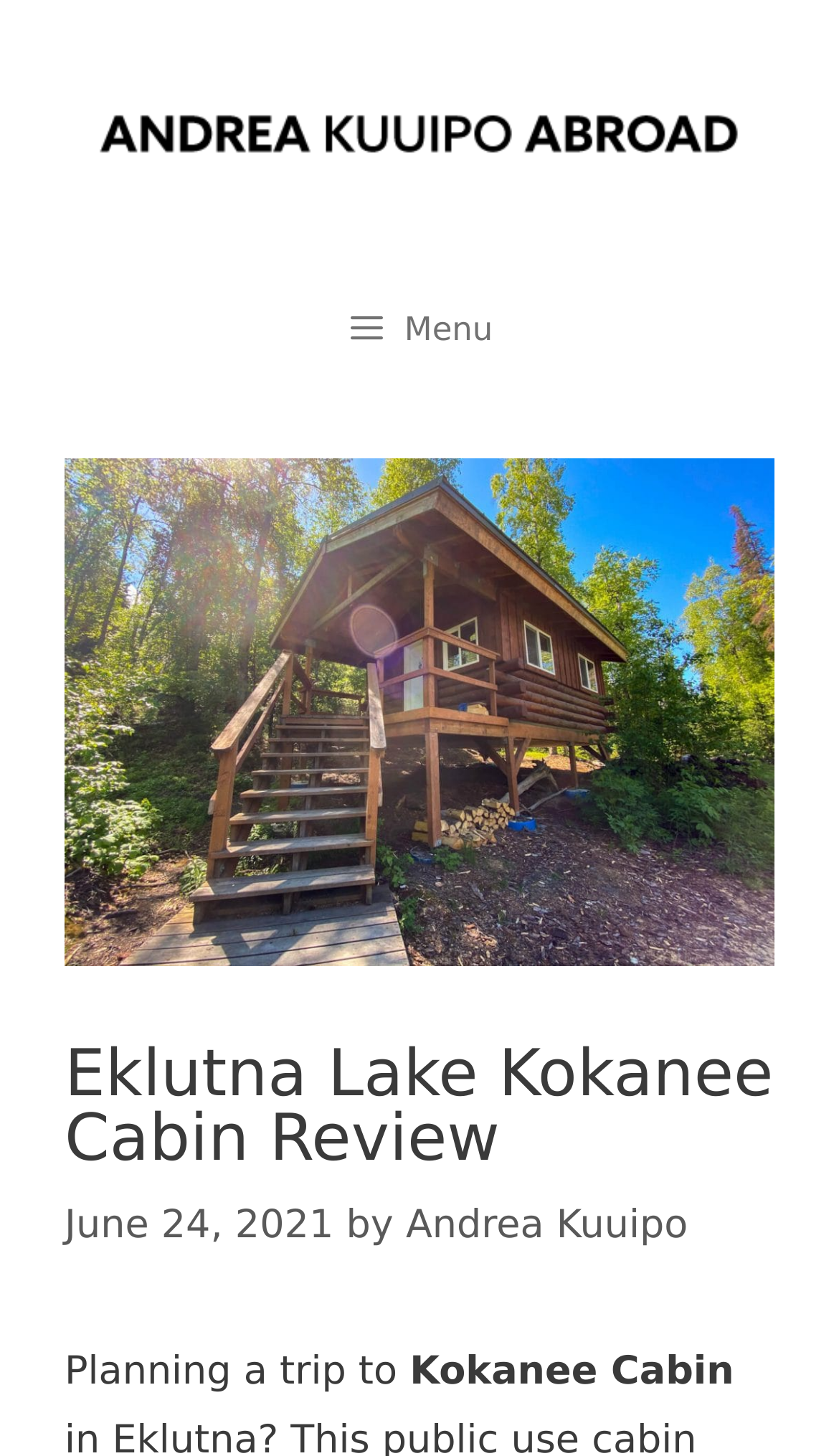Provide a thorough description of the webpage you see.

The webpage is about a review of the Kokanee Cabin, located on the southwest shores of Eklutna Lake in Alaska. At the top of the page, there is a banner with a link to the website "Andrea Kuuipo Abroad" and an image with the same name. Below the banner, there is a primary navigation menu with a button labeled "Menu".

The main content of the page is headed by a header section that contains the title "Eklutna Lake Kokanee Cabin Review" and a timestamp "June 24, 2021". The title is positioned near the top of the page, and the timestamp is located below it. To the right of the timestamp, there is a text "by" followed by a link to "Andrea Kuuipo".

Below the header section, there is a paragraph of text that starts with "Planning a trip to" and continues with "Kokanee Cabin". This text is positioned near the middle of the page. There are no other UI elements or images on the page besides the banner image and the navigation menu button.